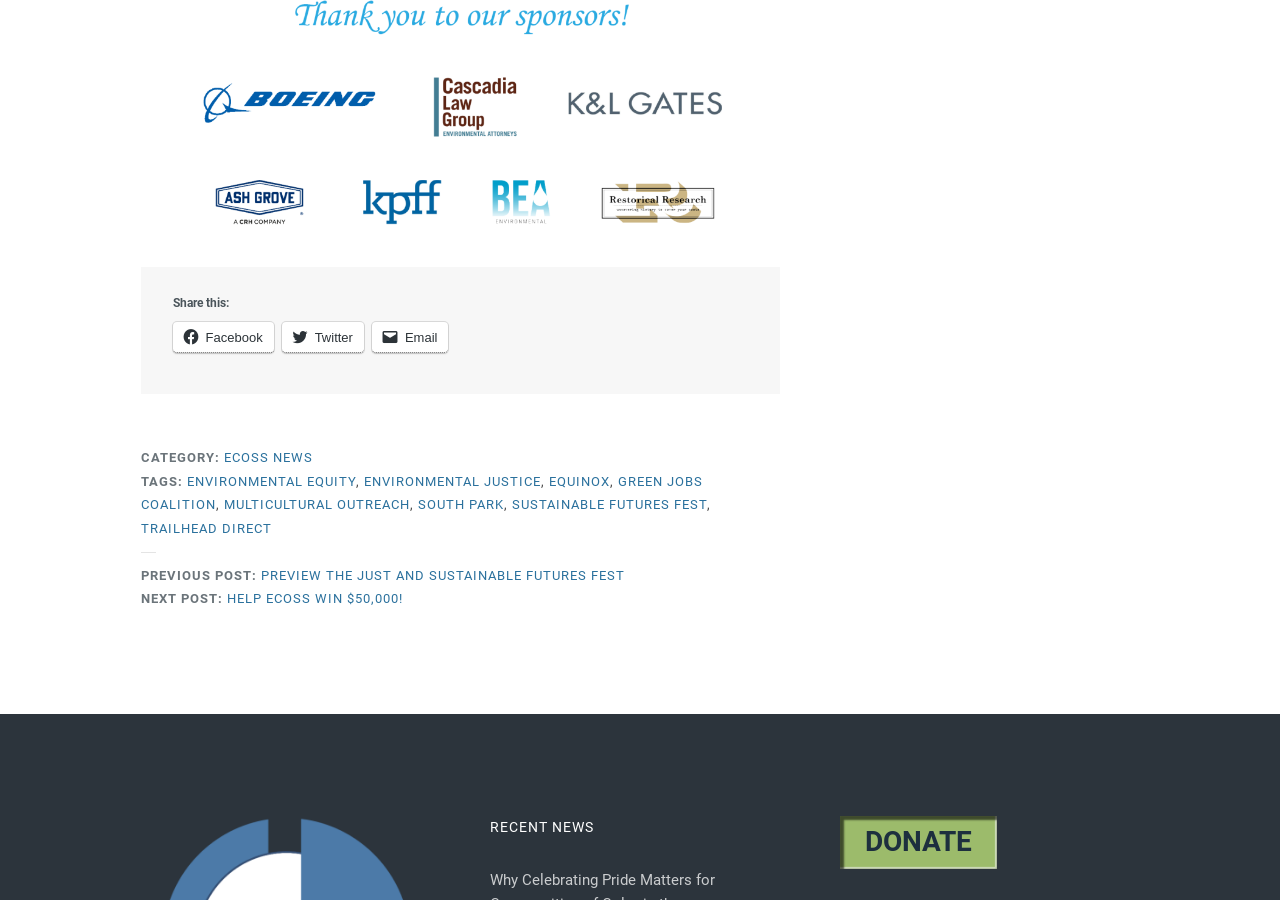Please identify the bounding box coordinates of the clickable area that will allow you to execute the instruction: "View PREVIOUS POST".

[0.11, 0.631, 0.488, 0.647]